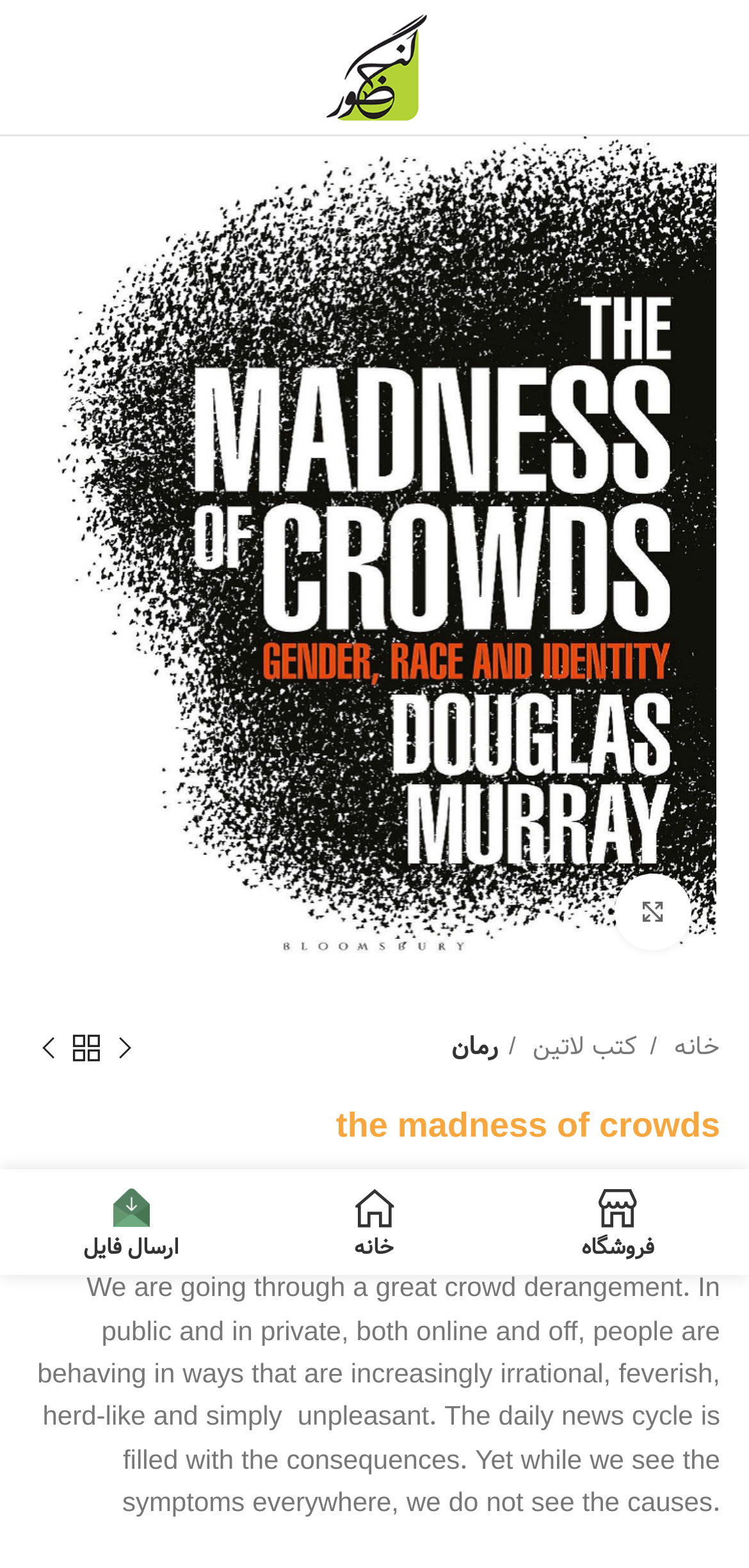Highlight the bounding box coordinates of the element that should be clicked to carry out the following instruction: "View the previous product". The coordinates must be given as four float numbers ranging from 0 to 1, i.e., [left, top, right, bottom].

[0.141, 0.657, 0.192, 0.681]